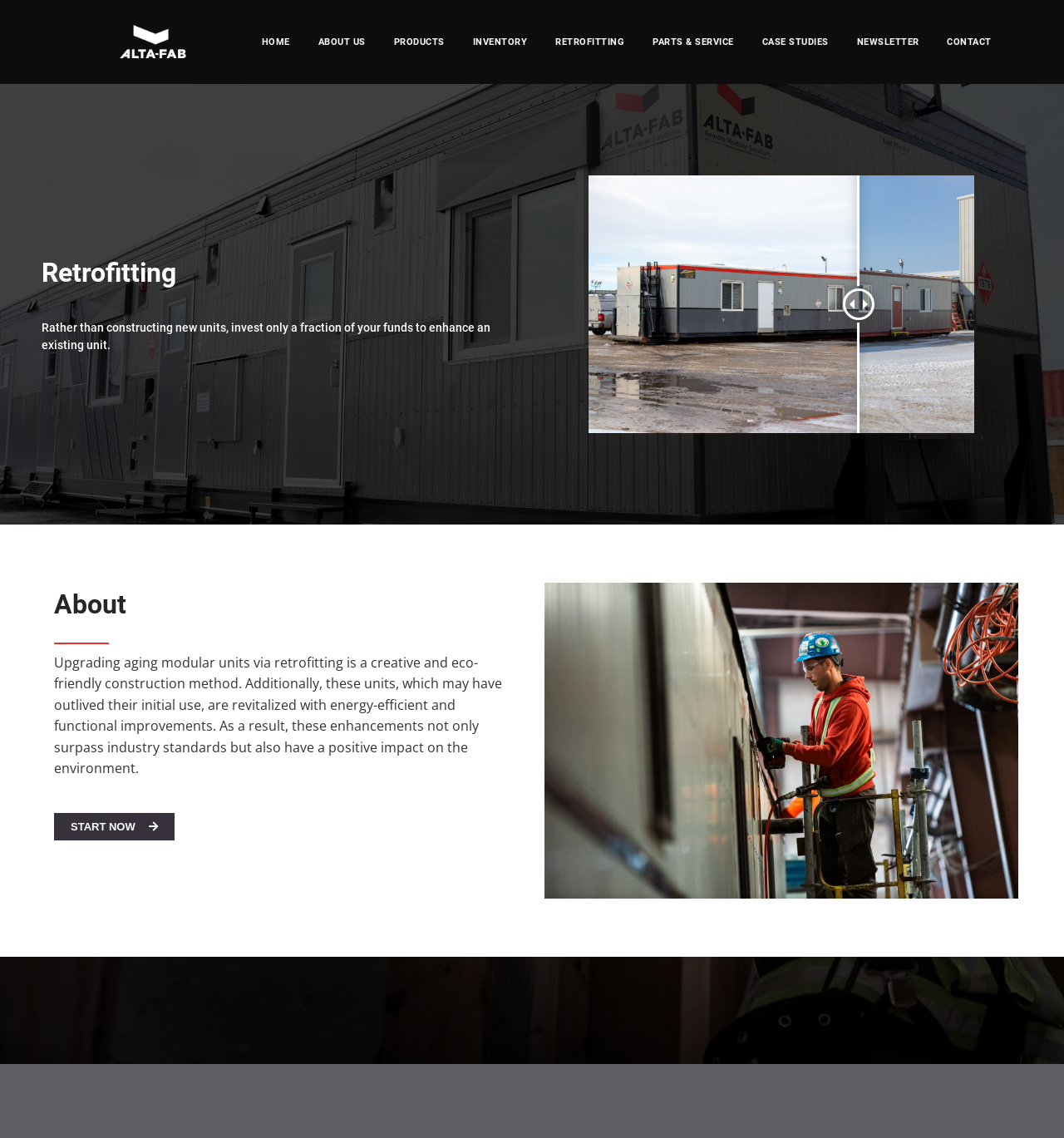Find the main header of the webpage and produce its text content.

Modular Alberta Repair Retrofitting